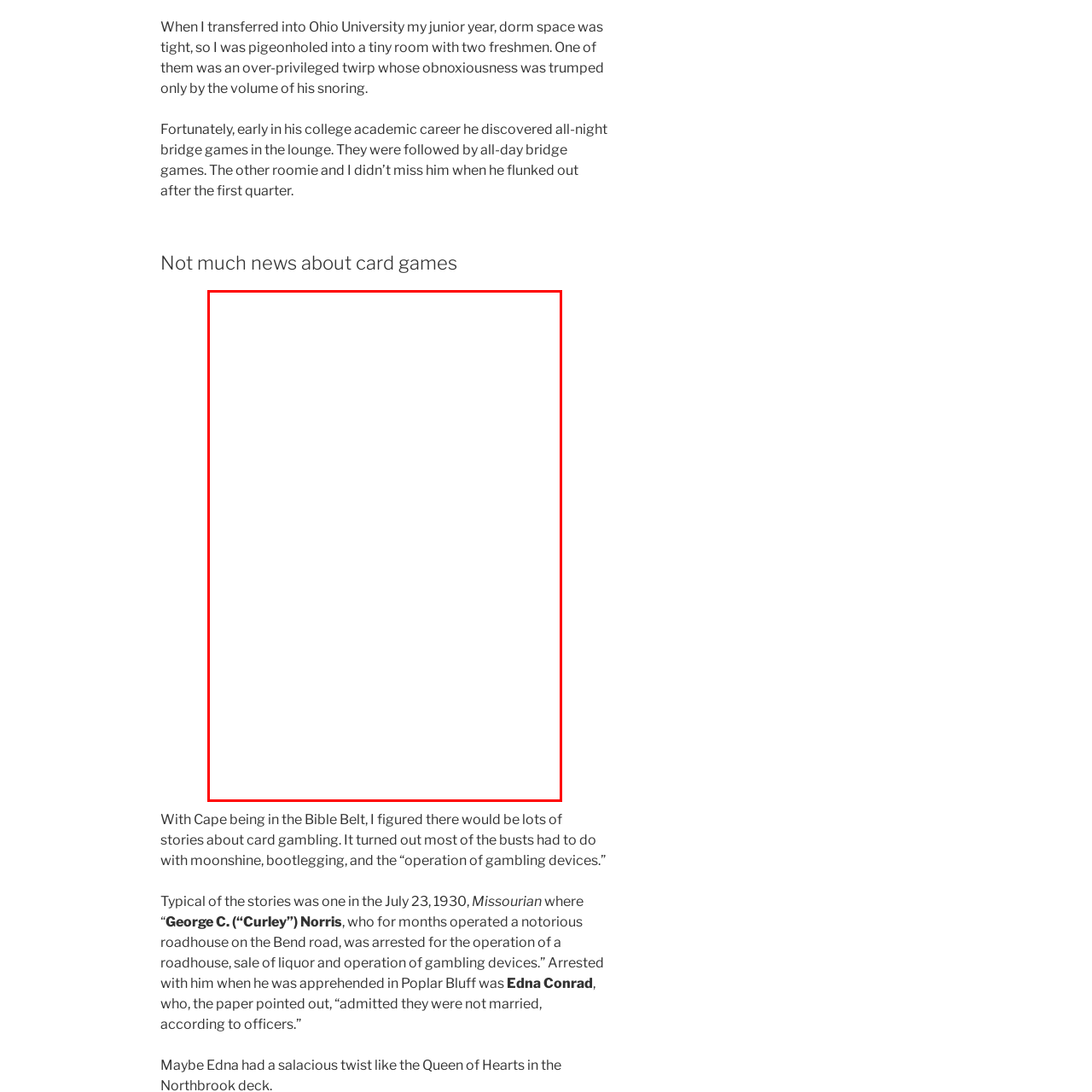What is the image serving as?  
Inspect the image within the red boundary and offer a detailed explanation grounded in the visual information present in the image.

The image serves as a visual touchstone to the story, highlighting a nostalgic connection to card games and their cultural relevance, particularly in a setting defined by camaraderie and competition.